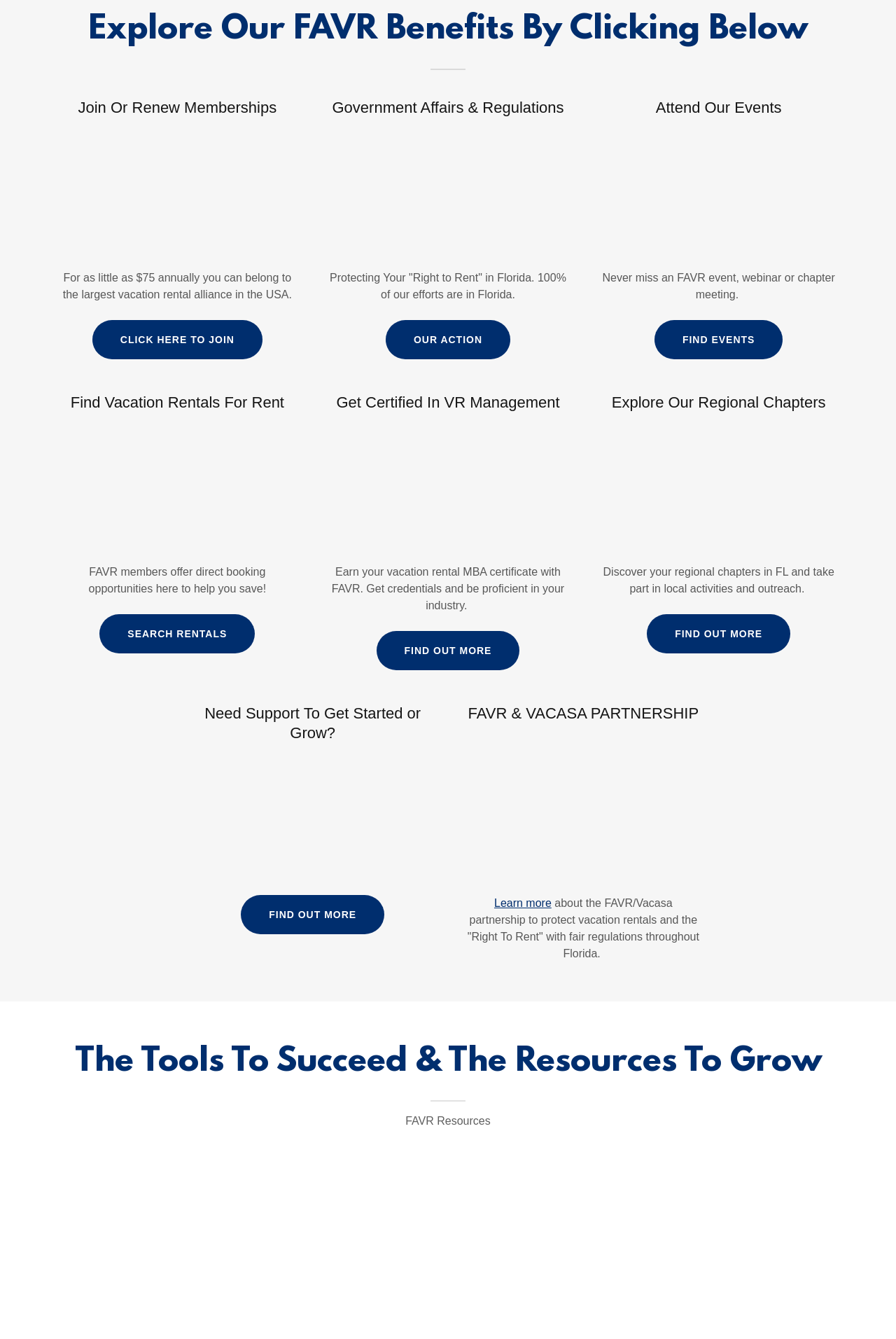Find the bounding box coordinates for the element that must be clicked to complete the instruction: "Find out more about getting certified in VR management". The coordinates should be four float numbers between 0 and 1, indicated as [left, top, right, bottom].

[0.42, 0.471, 0.58, 0.501]